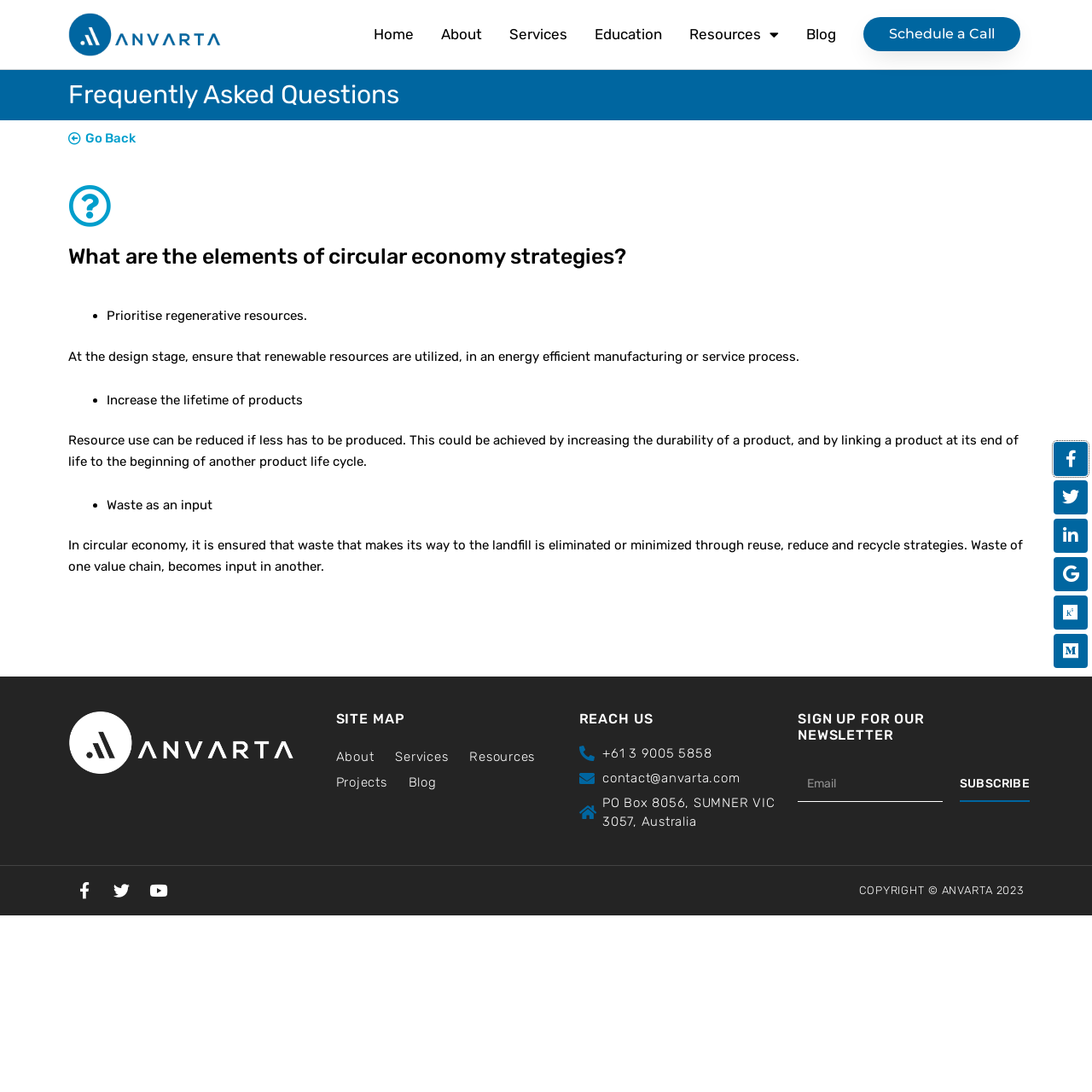Find the bounding box of the web element that fits this description: "parent_node: Email name="form_fields[email]" placeholder="Email"".

[0.73, 0.702, 0.863, 0.735]